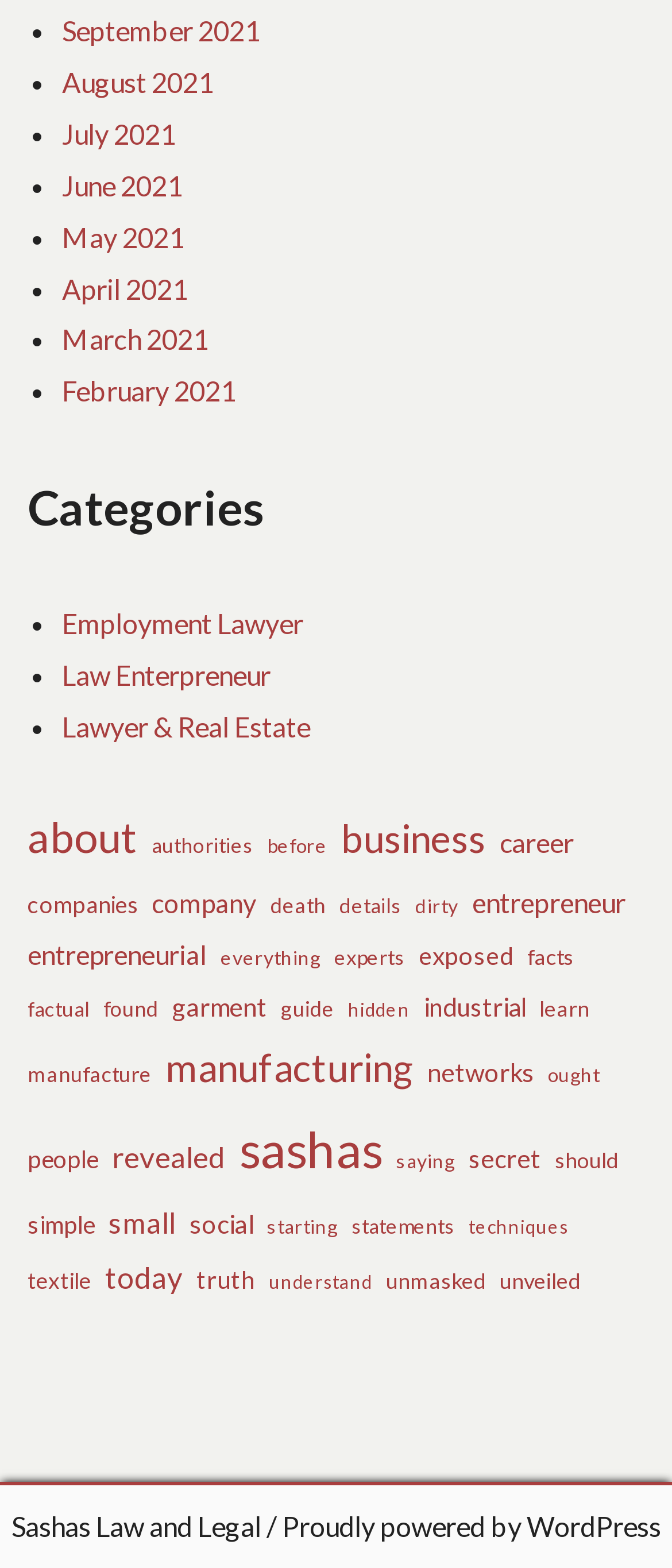Find the bounding box coordinates for the UI element that matches this description: "statements".

[0.523, 0.771, 0.677, 0.795]